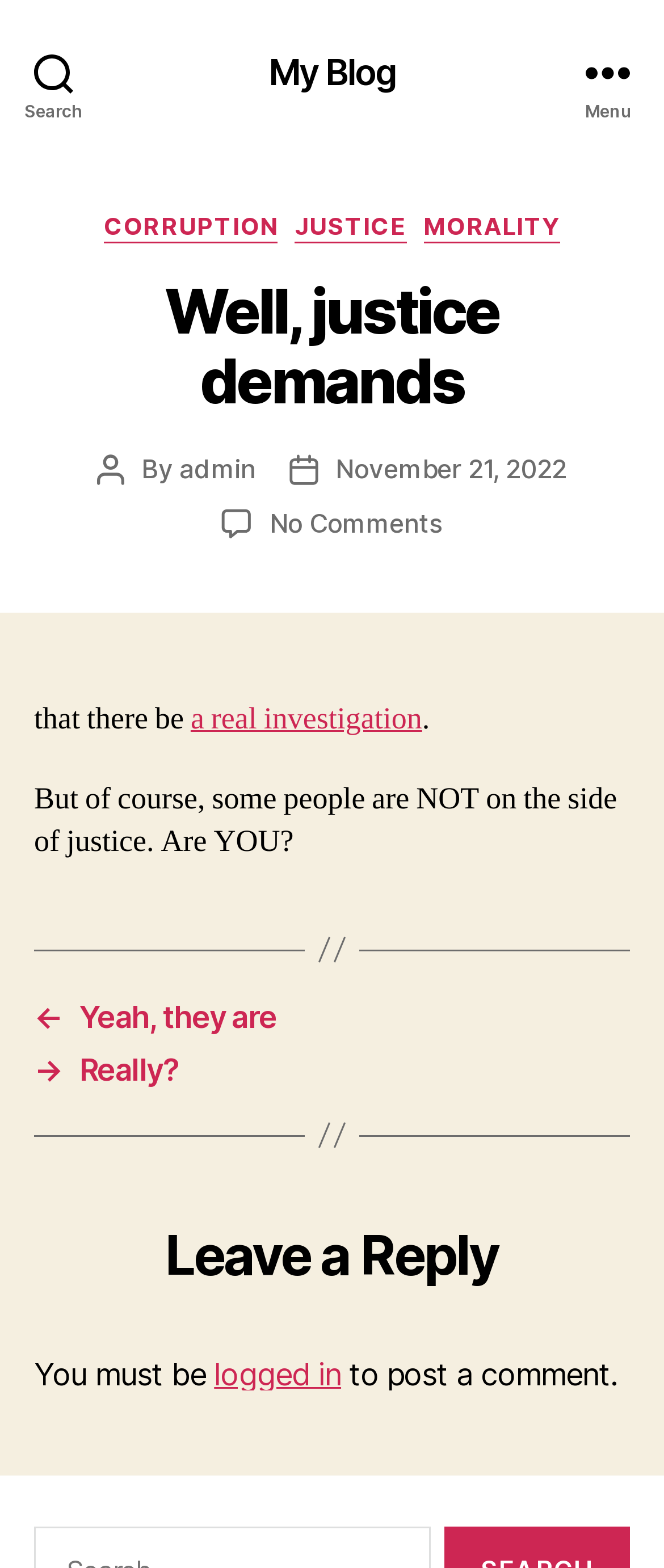Please provide the bounding box coordinates for the element that needs to be clicked to perform the following instruction: "Leave a reply". The coordinates should be given as four float numbers between 0 and 1, i.e., [left, top, right, bottom].

[0.051, 0.779, 0.949, 0.822]